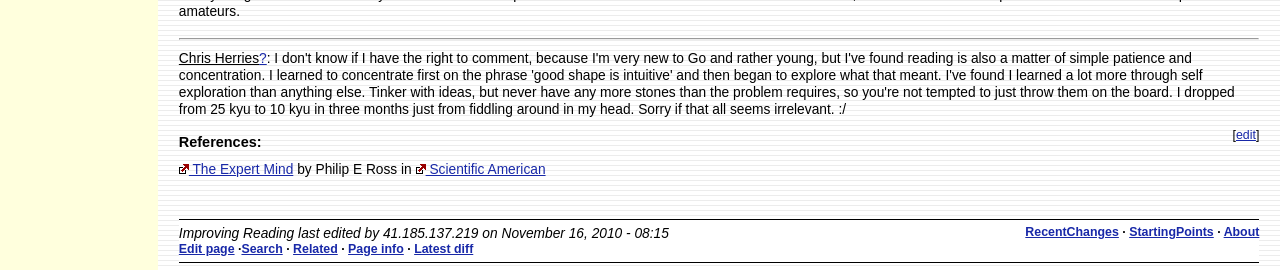Determine the bounding box coordinates of the region I should click to achieve the following instruction: "Go to the starting points". Ensure the bounding box coordinates are four float numbers between 0 and 1, i.e., [left, top, right, bottom].

[0.882, 0.832, 0.948, 0.883]